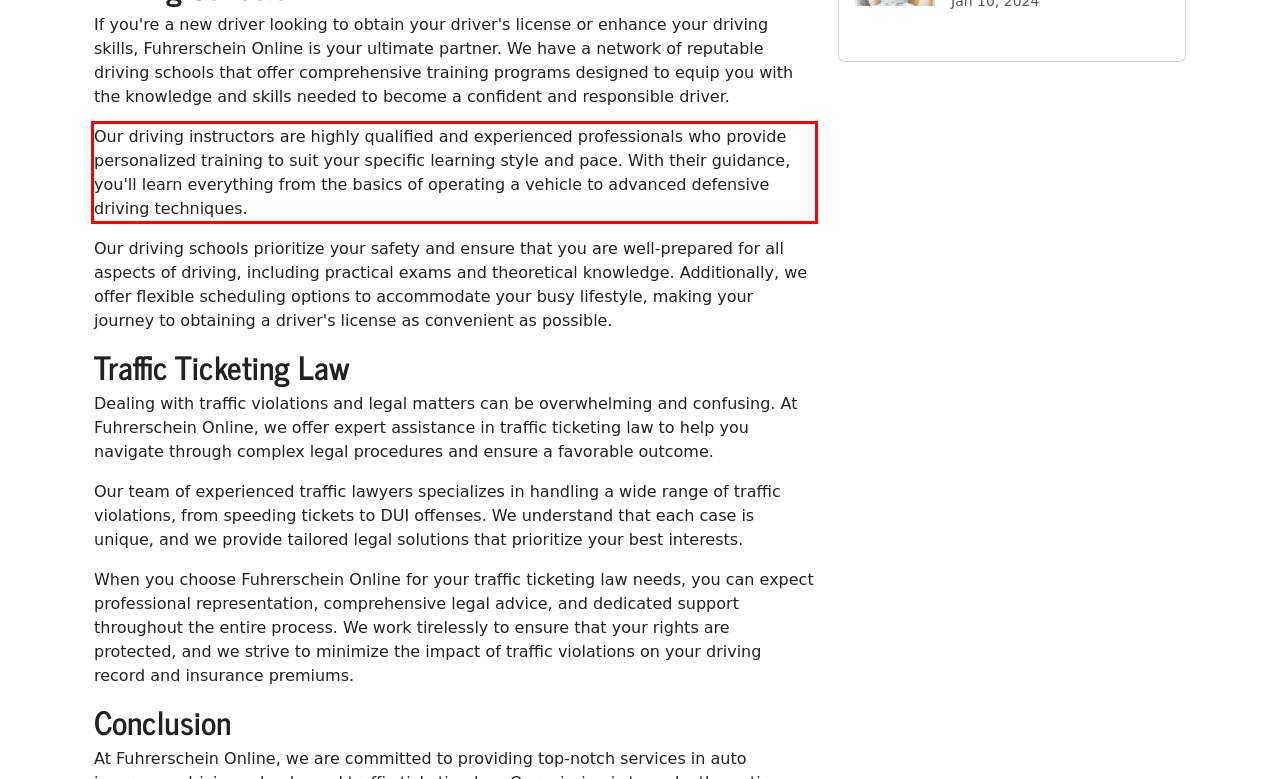Analyze the red bounding box in the provided webpage screenshot and generate the text content contained within.

Our driving instructors are highly qualified and experienced professionals who provide personalized training to suit your specific learning style and pace. With their guidance, you'll learn everything from the basics of operating a vehicle to advanced defensive driving techniques.